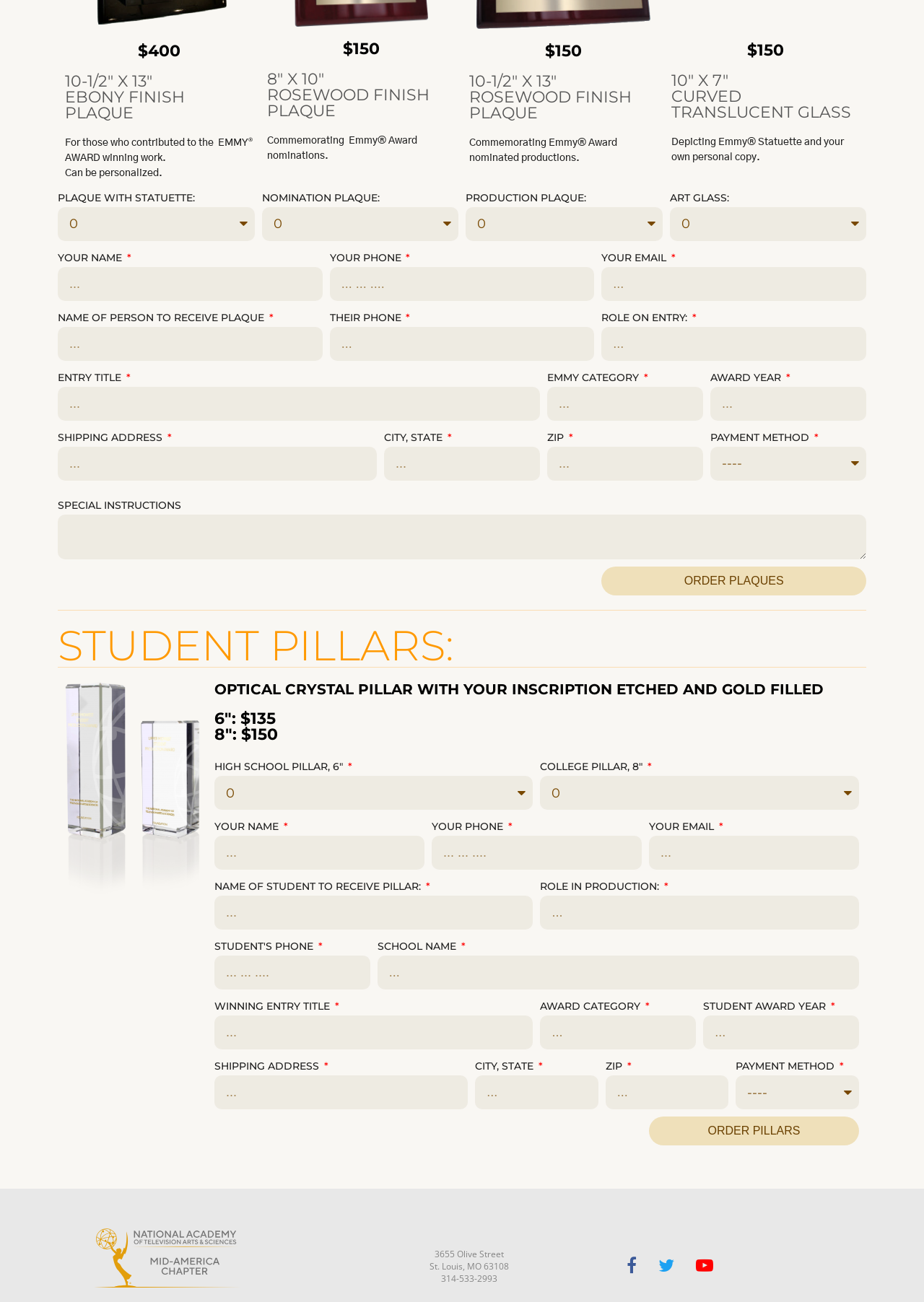What is the price of the 6" OPTICAL CRYSTAL PILLAR?
Look at the image and respond with a single word or a short phrase.

$135